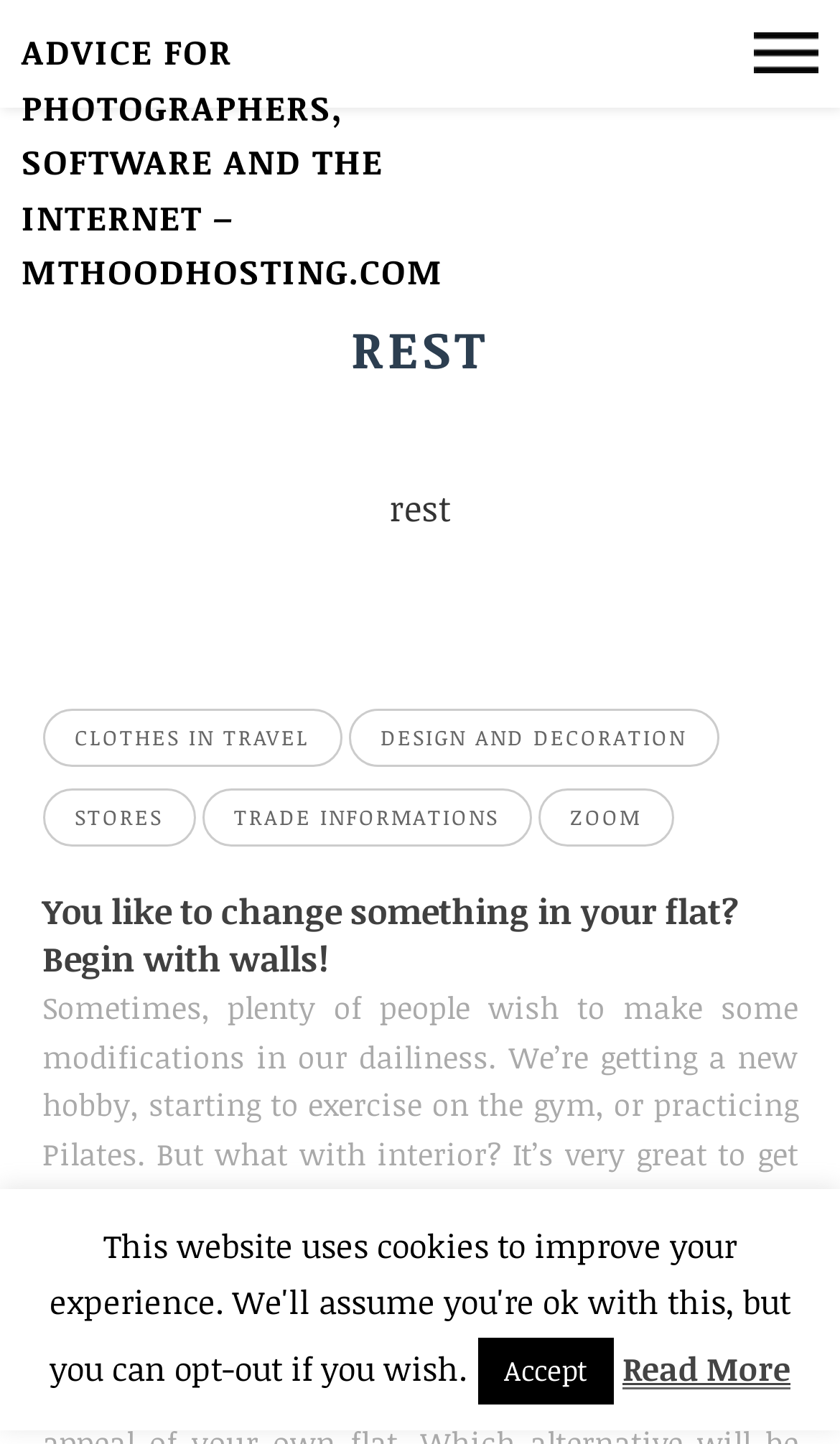Respond with a single word or phrase to the following question: How many main links are there on the webpage?

6